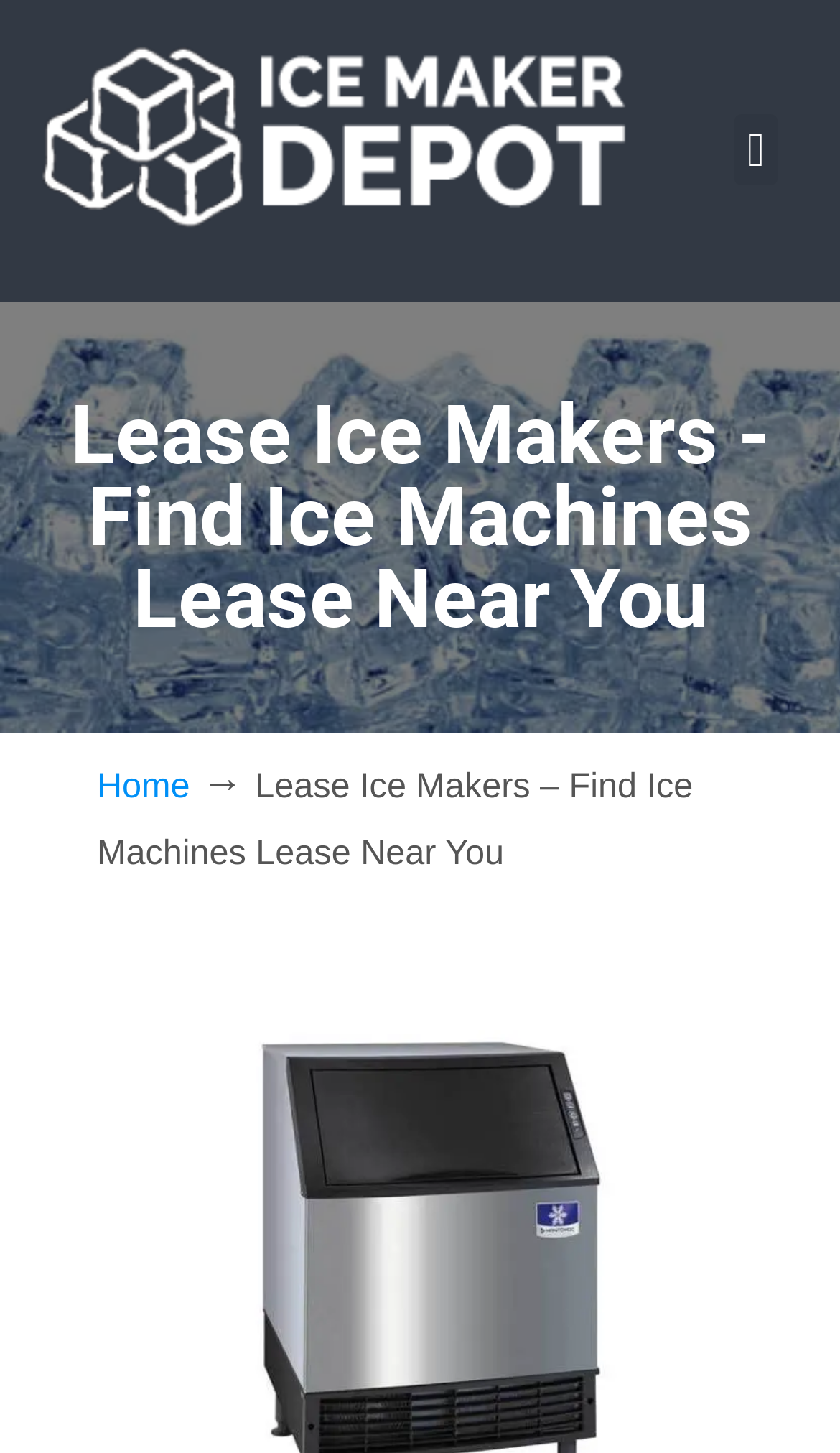What is the relationship between the logo and the website?
Using the screenshot, give a one-word or short phrase answer.

Represents the website